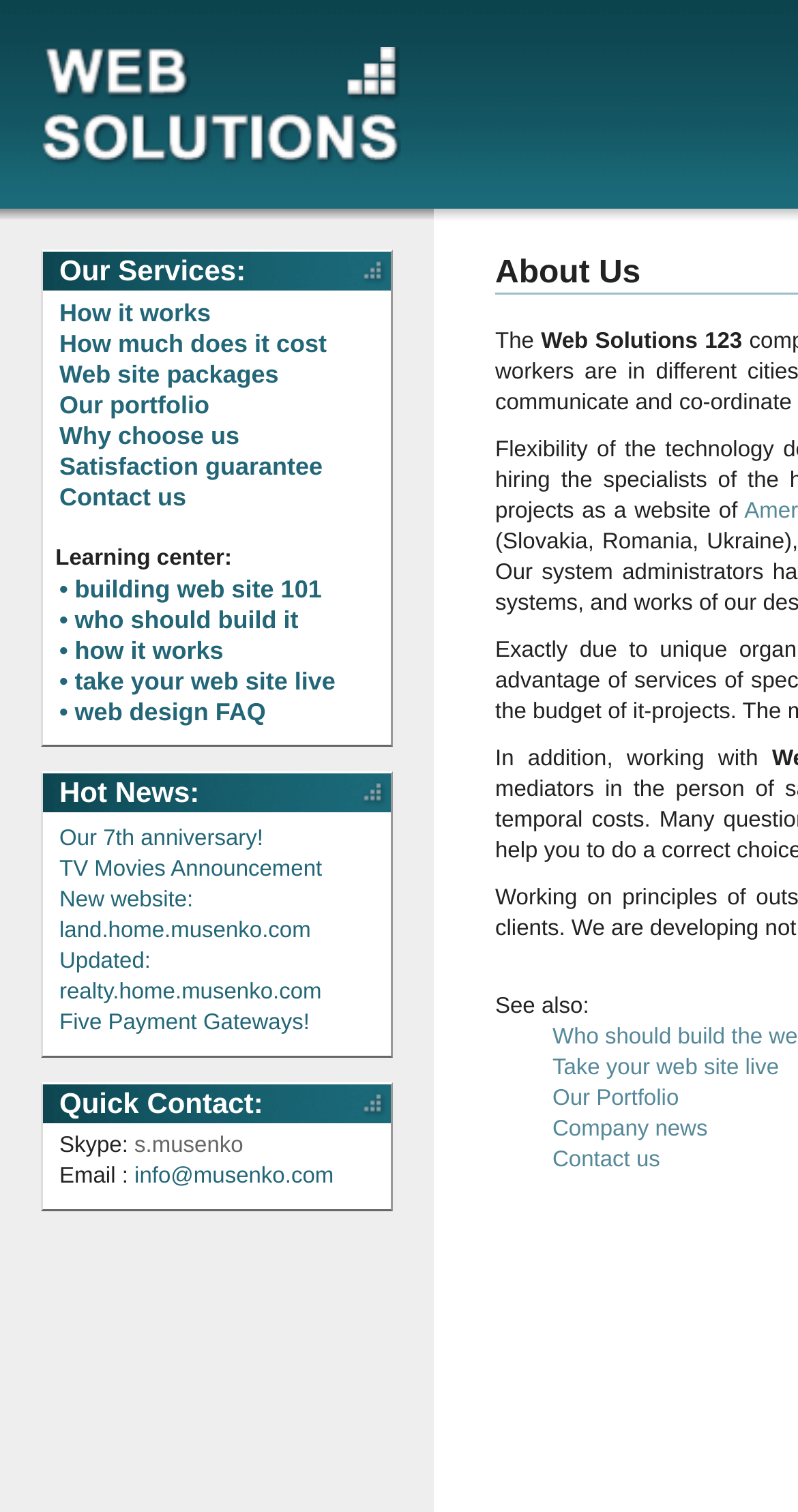Give a one-word or one-phrase response to the question: 
What is the main service offered by this company?

Web Solutions